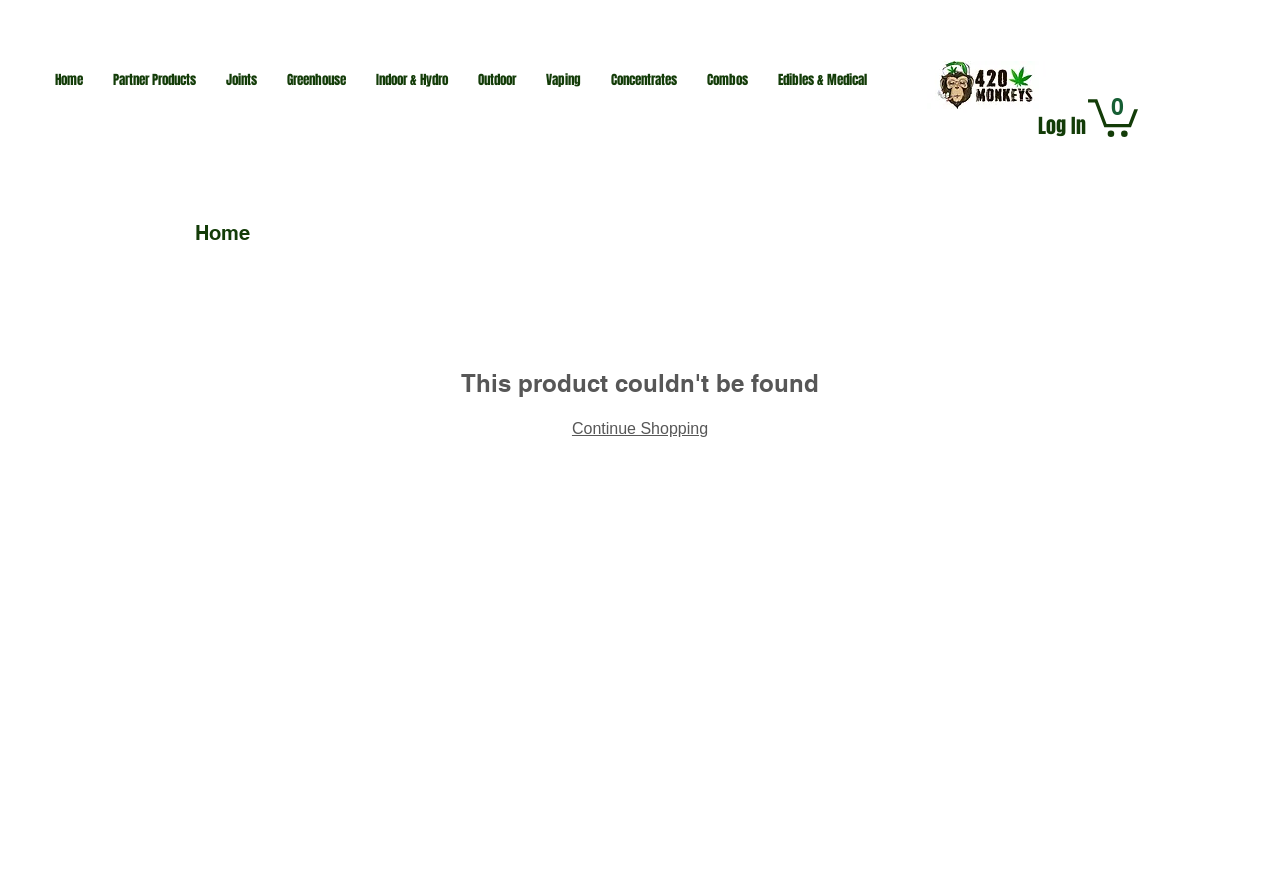What is the text on the button next to the cart icon?
Refer to the screenshot and answer in one word or phrase.

Cart with 0 items